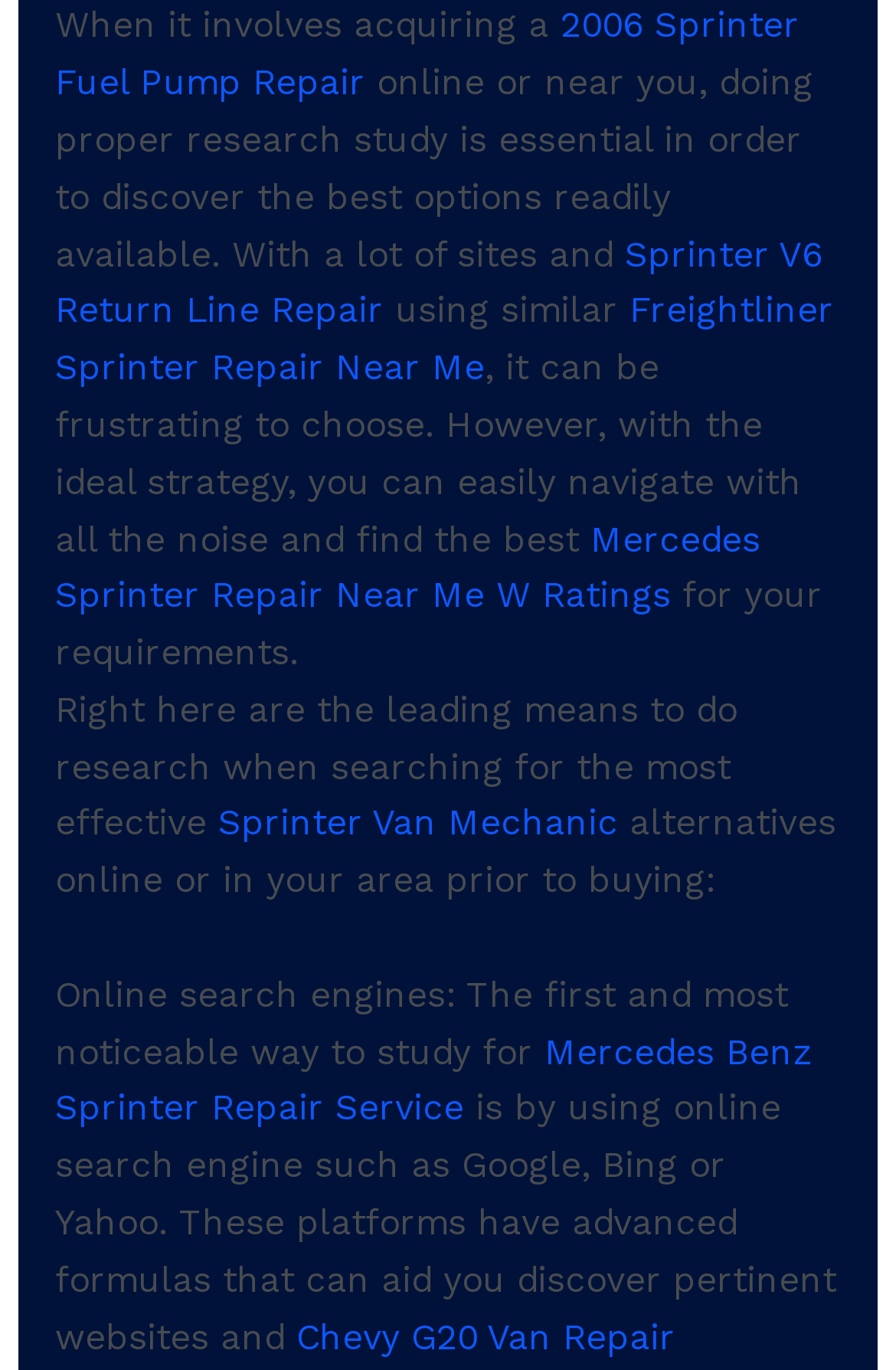What is the tone of the webpage?
Look at the image and respond with a one-word or short-phrase answer.

Informative